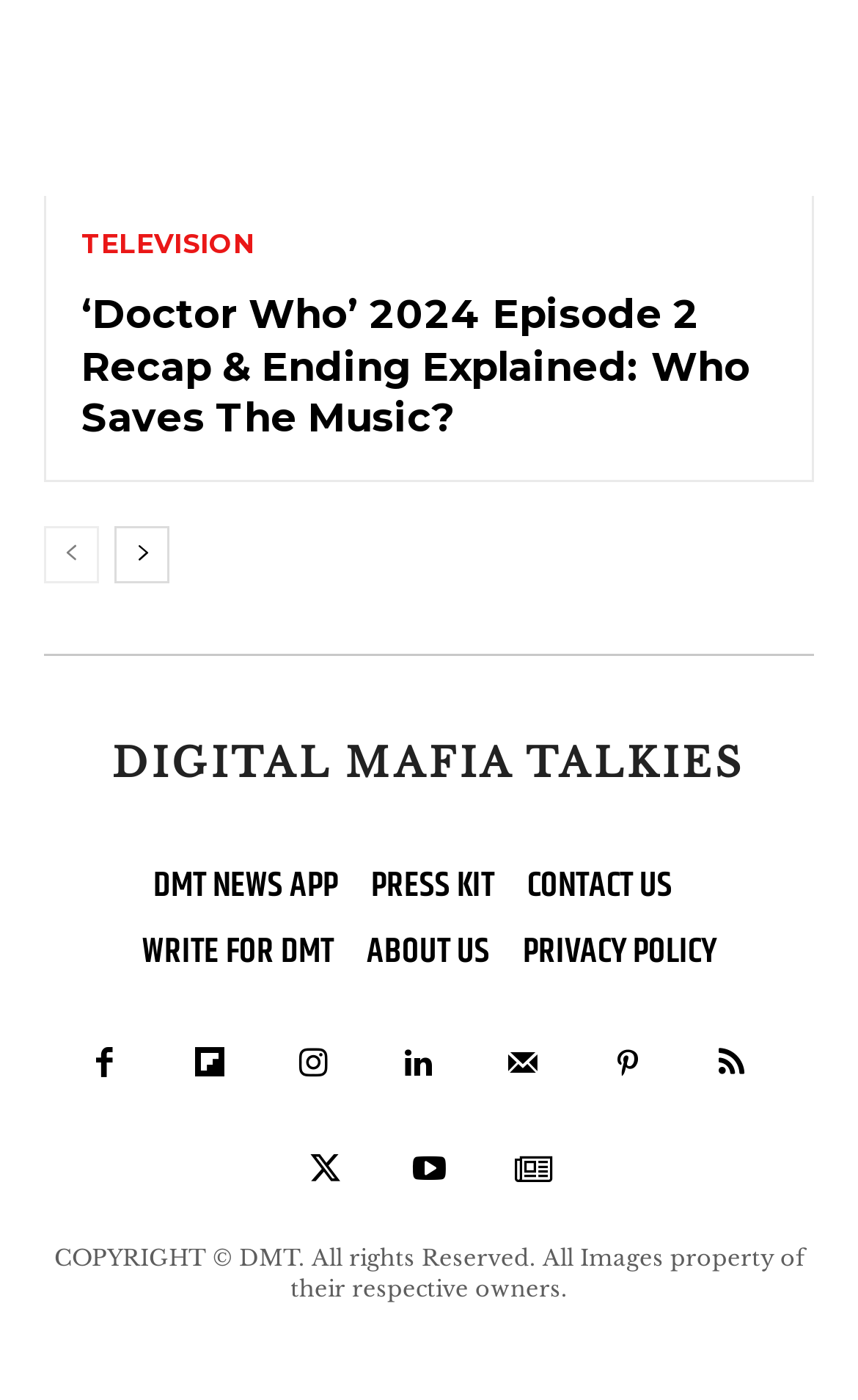Determine the bounding box coordinates of the clickable region to execute the instruction: "Visit the DMT NEWS APP". The coordinates should be four float numbers between 0 and 1, denoted as [left, top, right, bottom].

[0.178, 0.61, 0.394, 0.657]